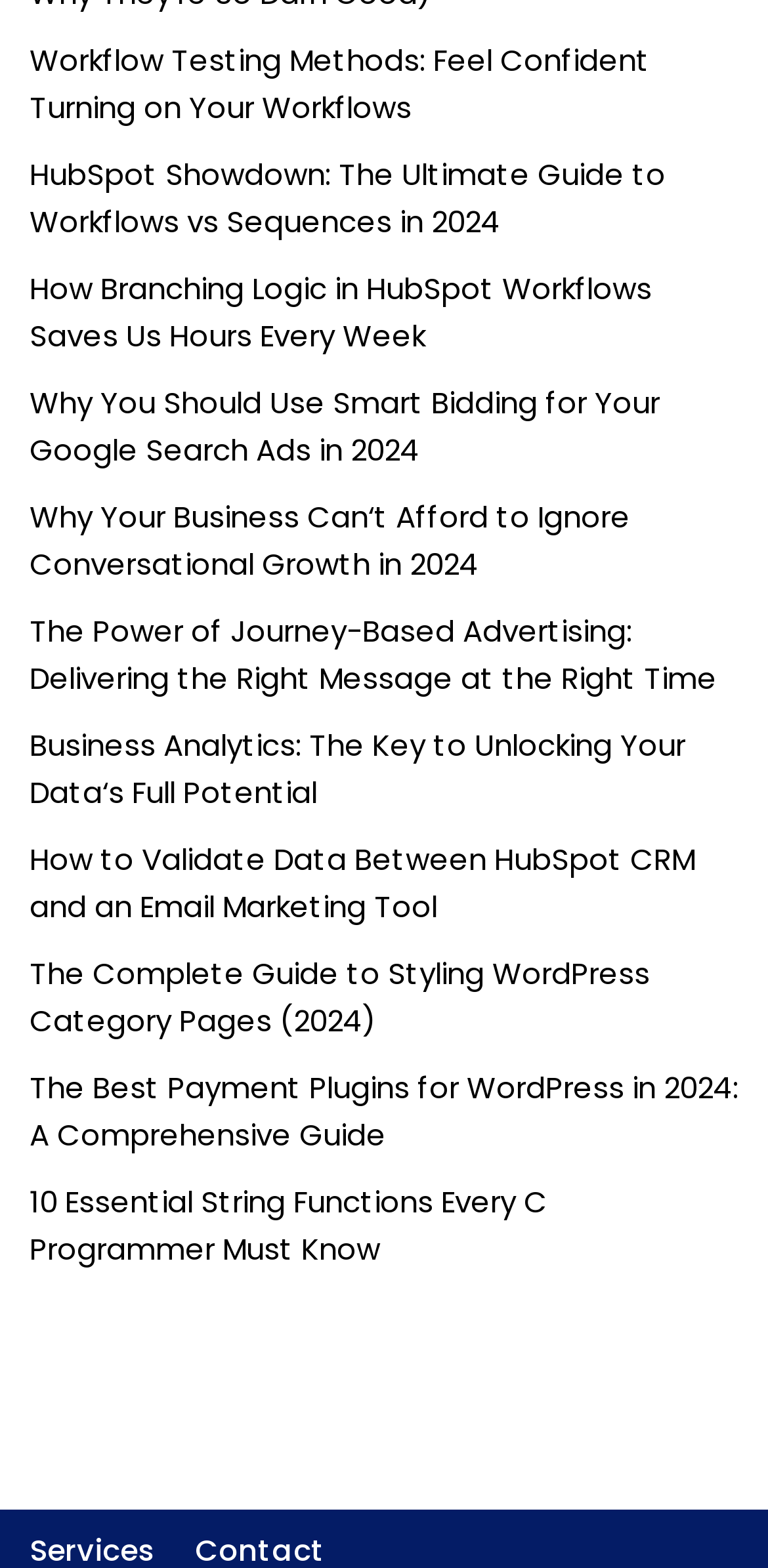Determine the bounding box coordinates of the clickable element to achieve the following action: 'Discover how branching logic saves time'. Provide the coordinates as four float values between 0 and 1, formatted as [left, top, right, bottom].

[0.038, 0.171, 0.849, 0.227]